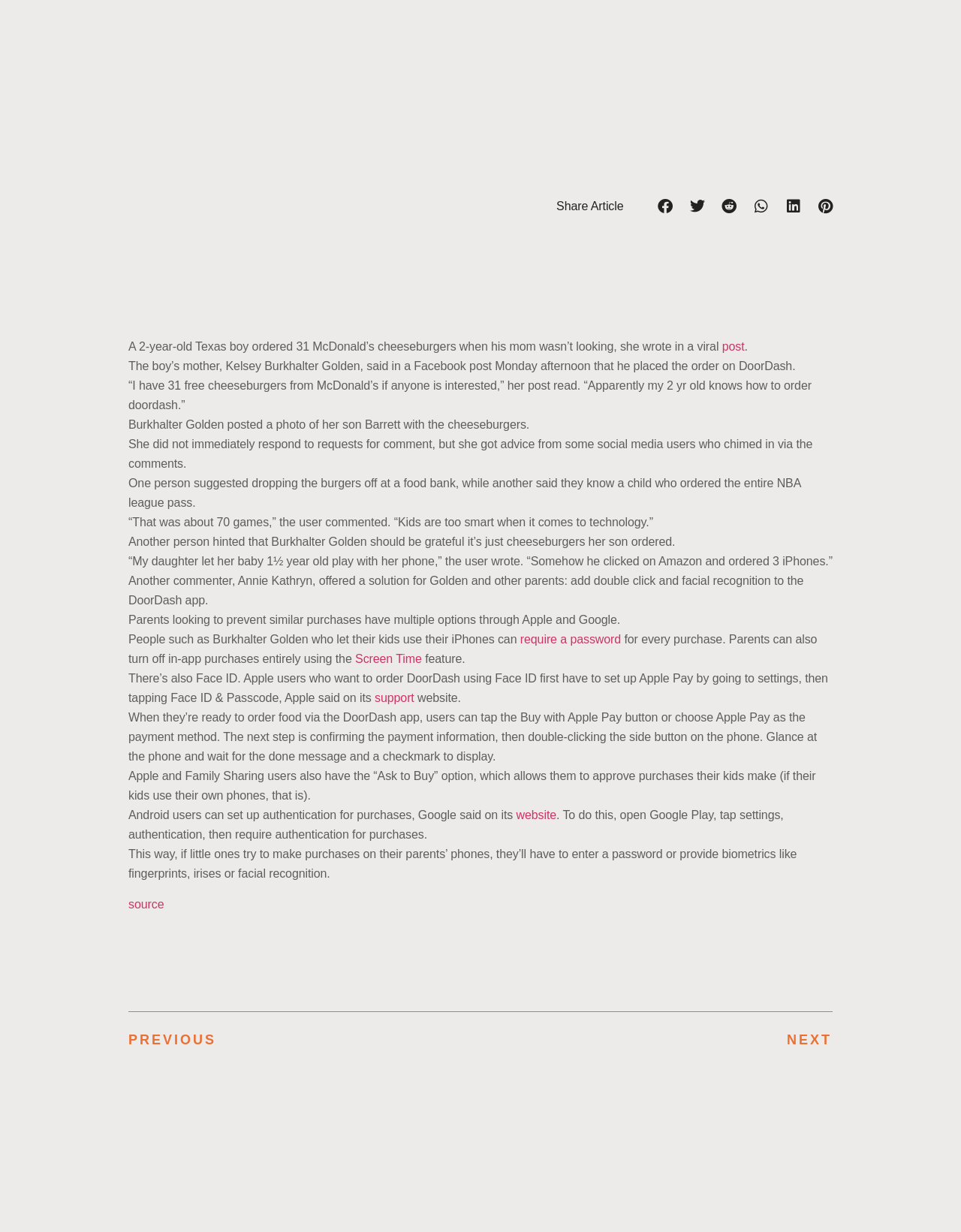Find the bounding box coordinates of the clickable area that will achieve the following instruction: "Go to next page".

[0.5, 0.836, 0.866, 0.853]